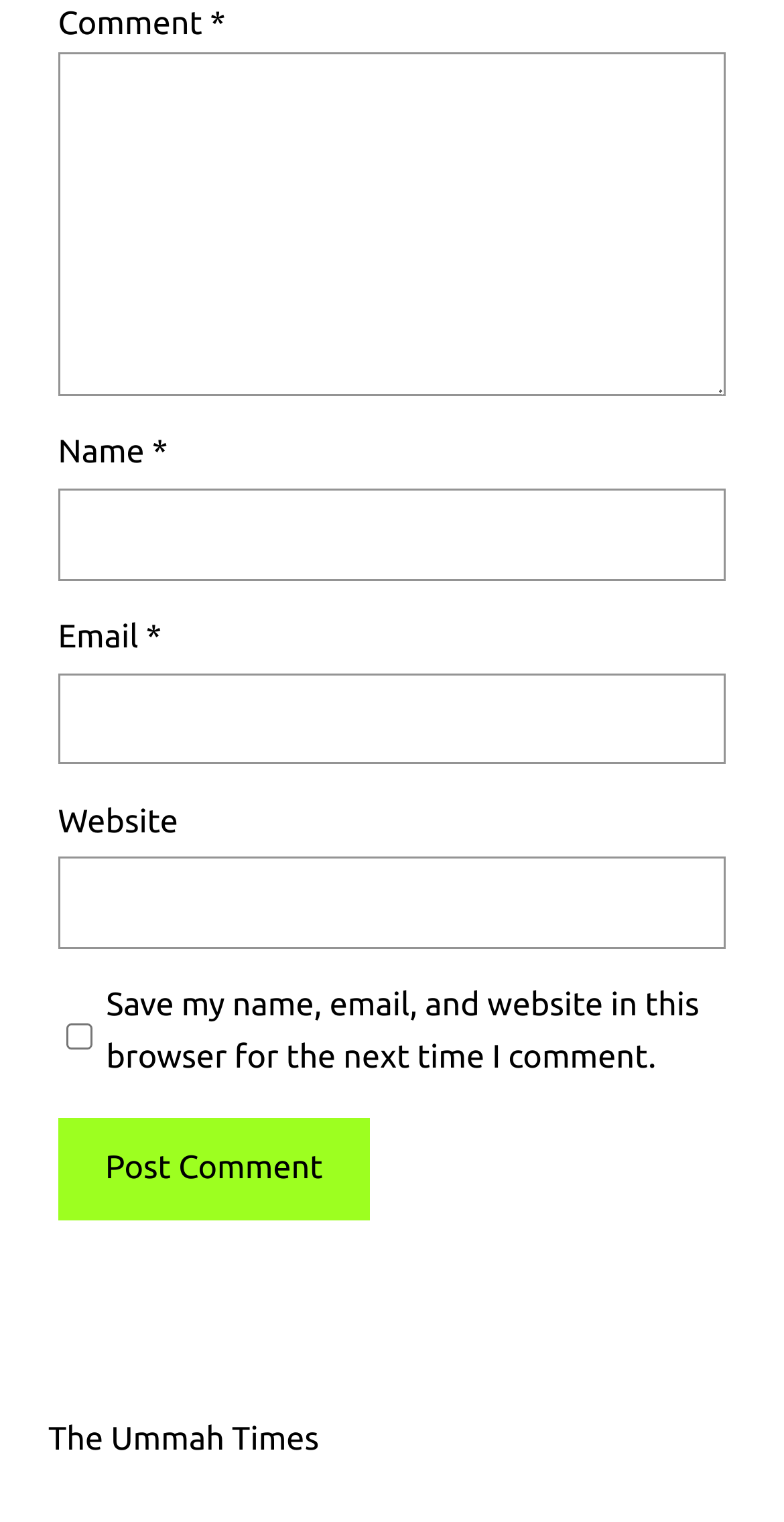Predict the bounding box coordinates of the UI element that matches this description: "parent_node: Email * aria-describedby="email-notes" name="email"". The coordinates should be in the format [left, top, right, bottom] with each value between 0 and 1.

[0.074, 0.442, 0.926, 0.503]